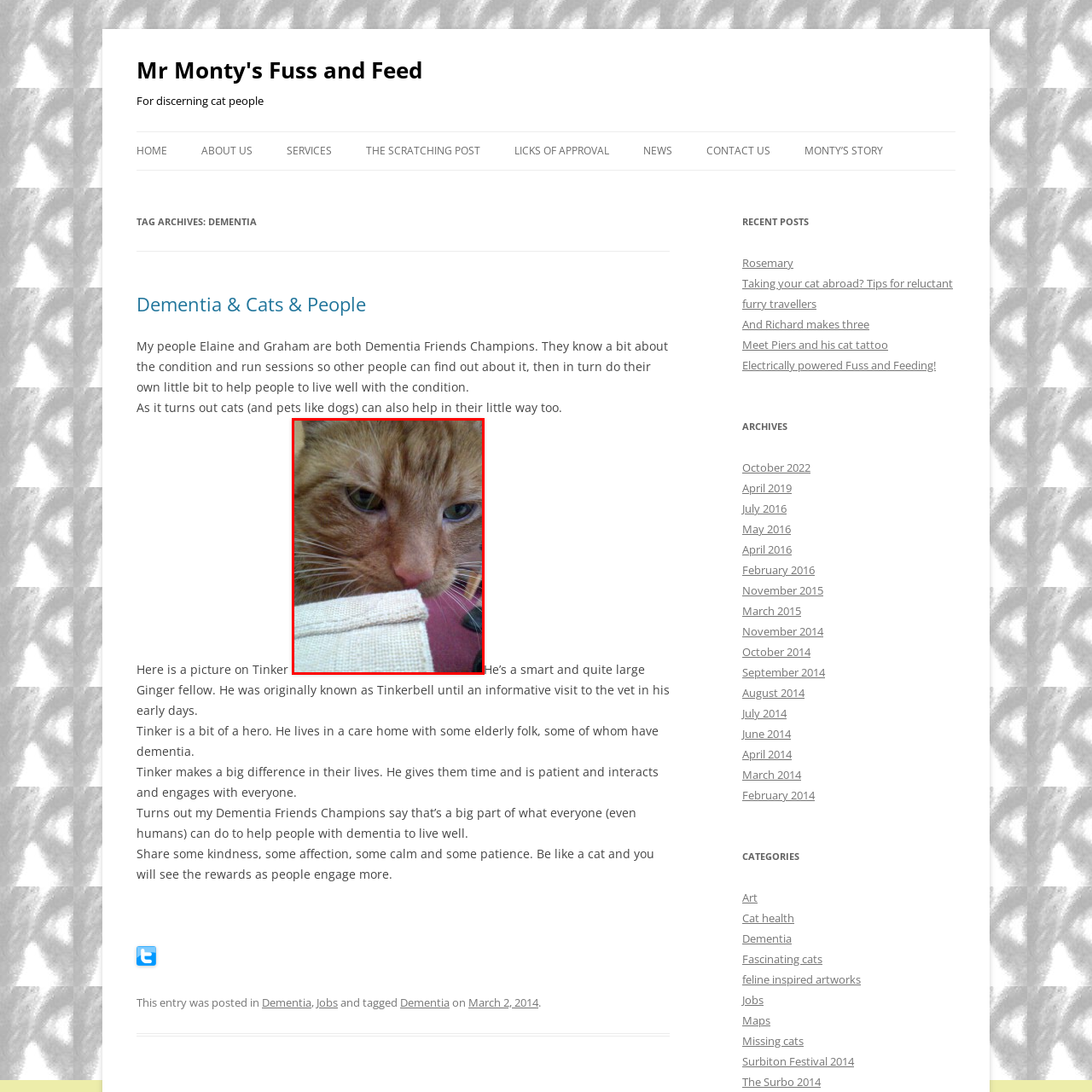Concentrate on the image highlighted by the red boundary and deliver a detailed answer to the following question, using the information from the image:
What role does Tinker play in the care home?

According to the caption, Tinker's presence provides warmth and companionship, especially to elderly residents living with dementia, making him a significant figure in their lives.